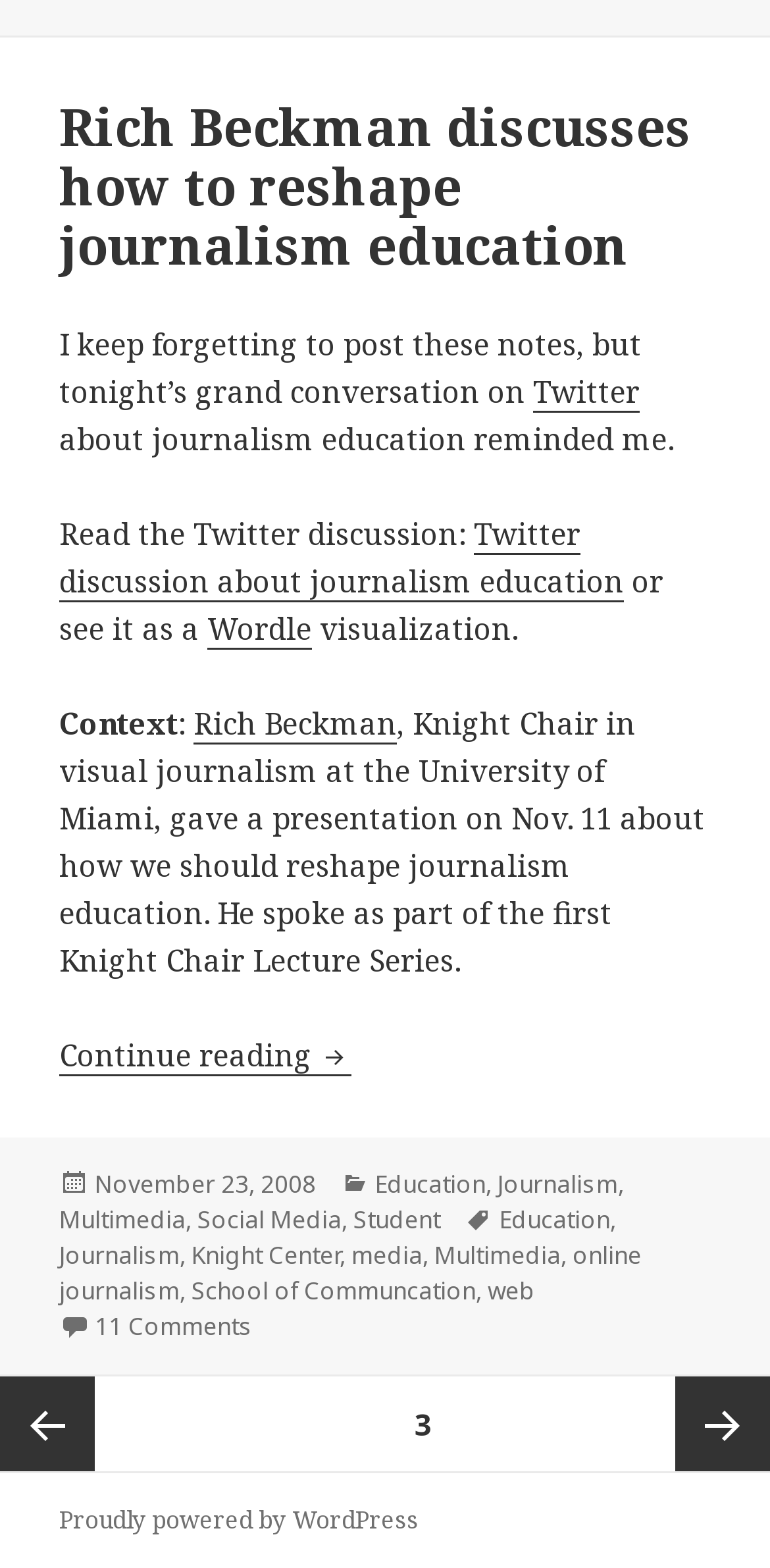Locate the bounding box of the UI element described in the following text: "November 23, 2008July 4, 2011".

[0.123, 0.745, 0.41, 0.768]